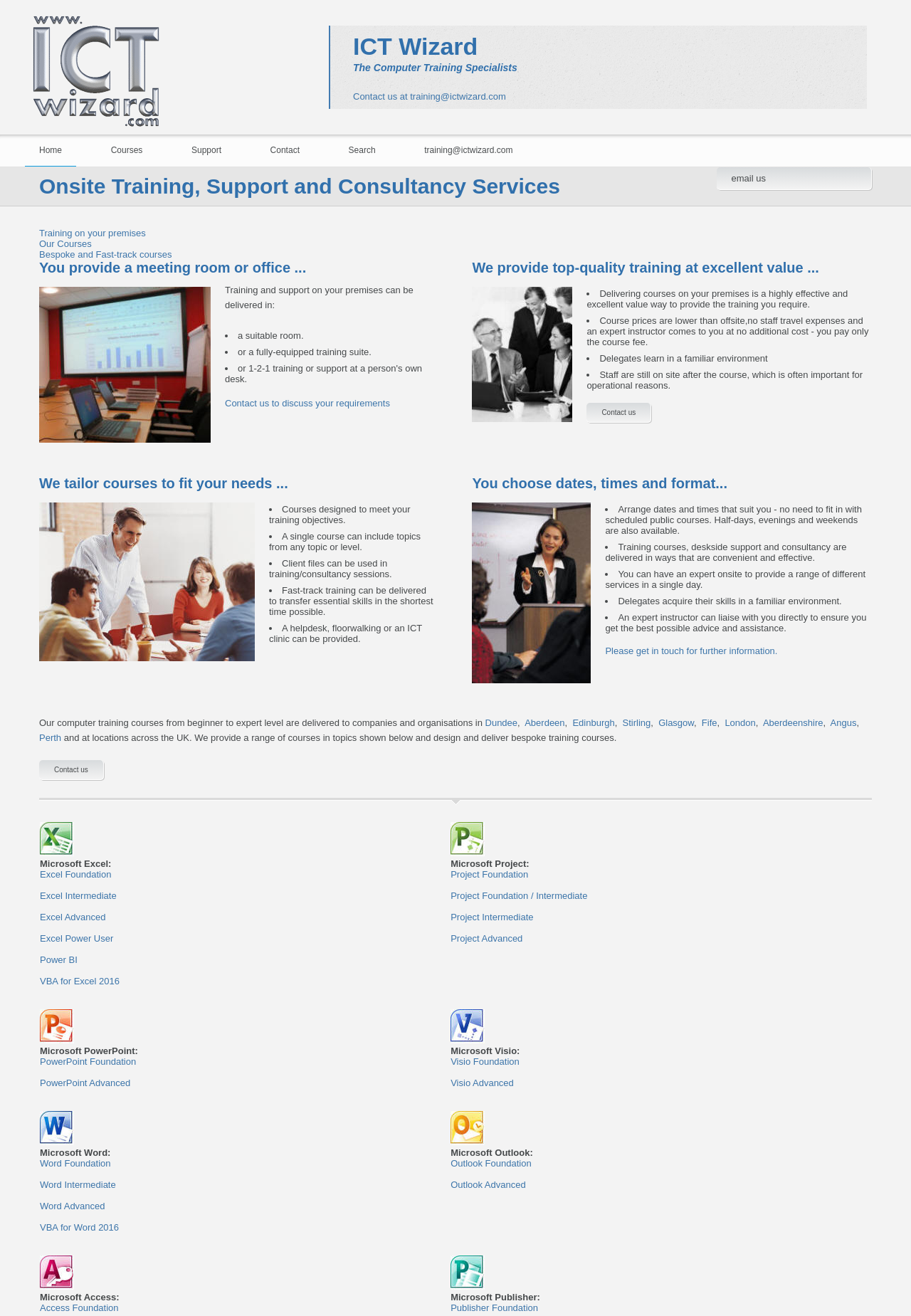Determine the bounding box coordinates for the UI element with the following description: "building an audience". The coordinates should be four float numbers between 0 and 1, represented as [left, top, right, bottom].

None